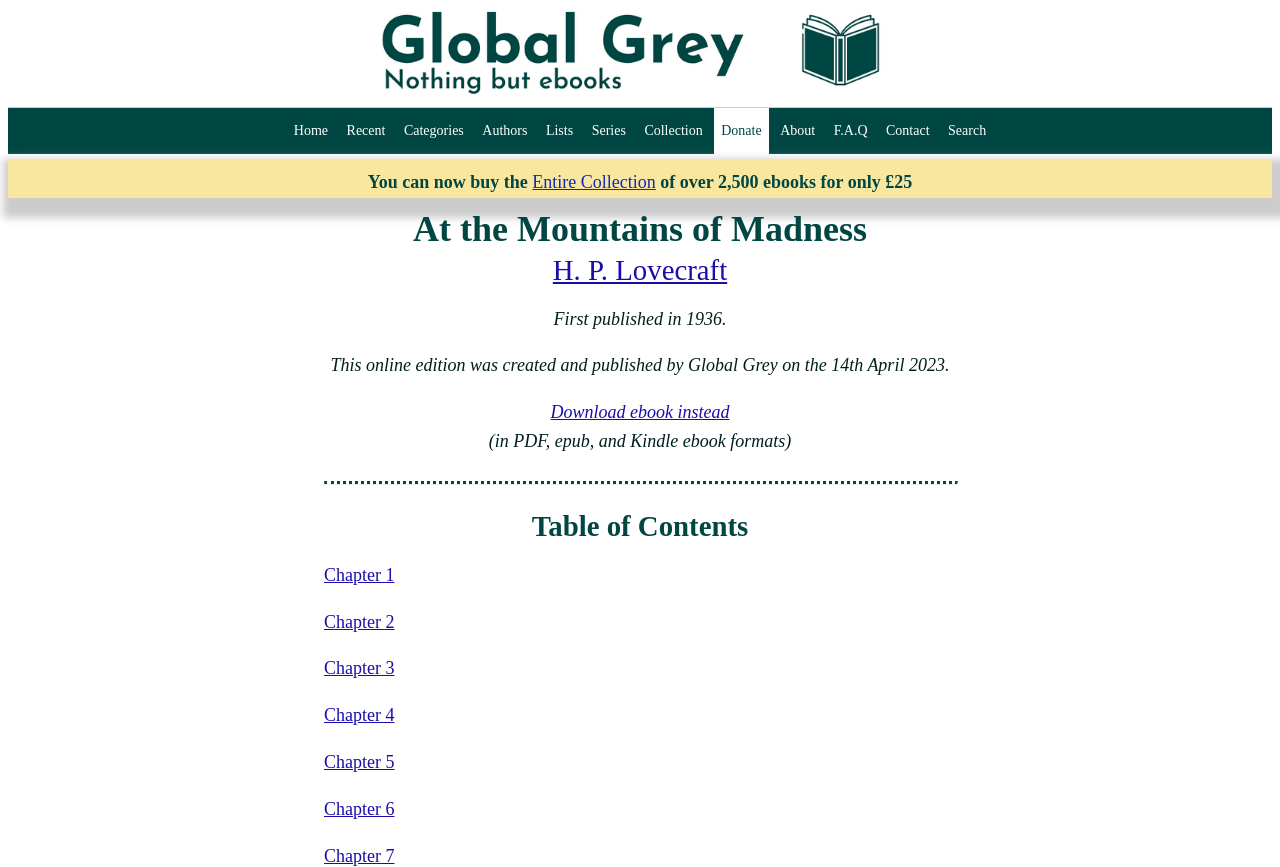Provide the bounding box coordinates of the HTML element this sentence describes: "H. P. Lovecraft". The bounding box coordinates consist of four float numbers between 0 and 1, i.e., [left, top, right, bottom].

[0.432, 0.292, 0.568, 0.329]